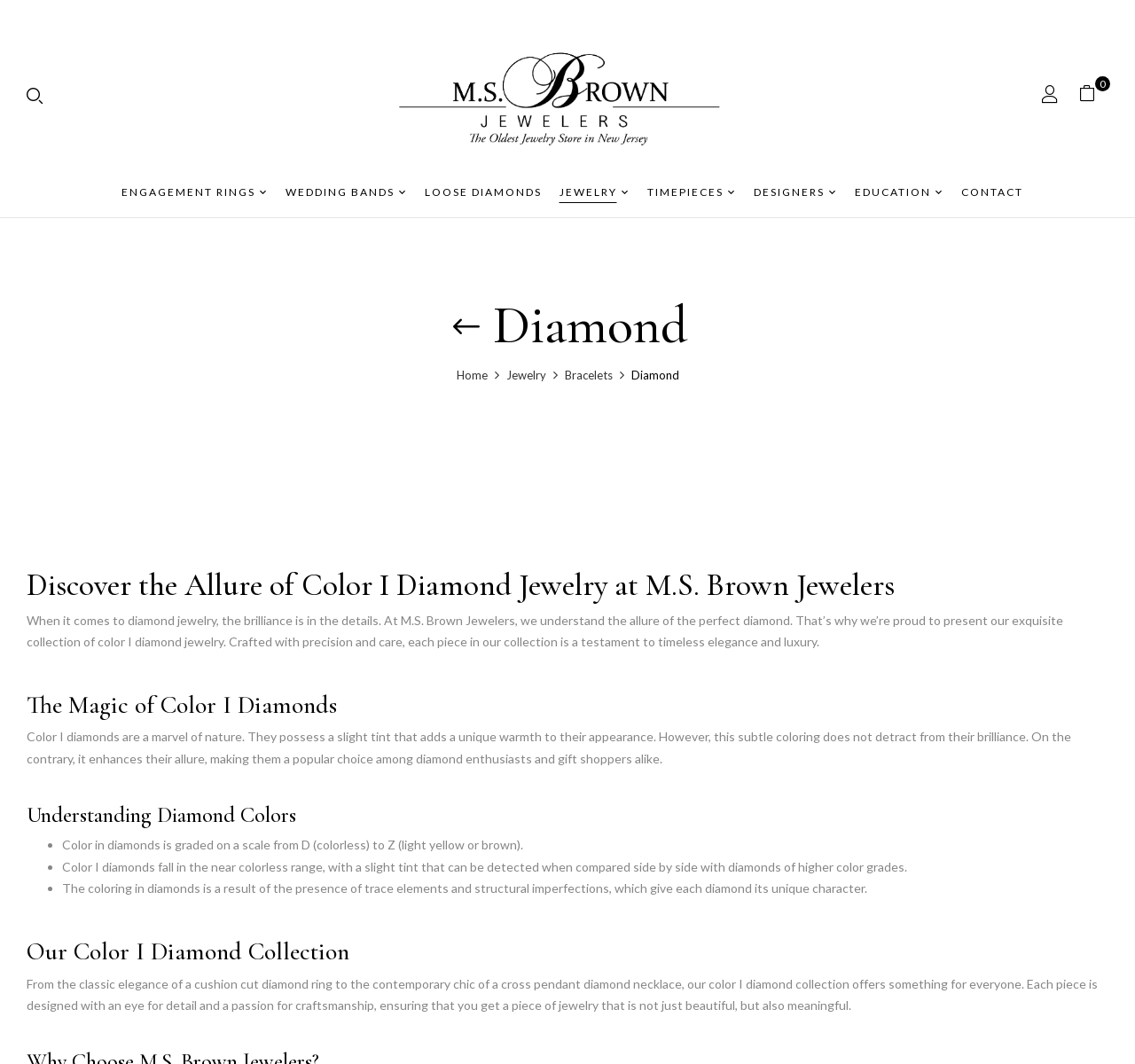Using the details from the image, please elaborate on the following question: What is the purpose of the webpage?

Based on the webpage's content and structure, it appears that the purpose of the webpage is to showcase and promote M.S. Brown Jewelers' collection of color I diamond jewelry, providing information about the characteristics and features of these diamonds.